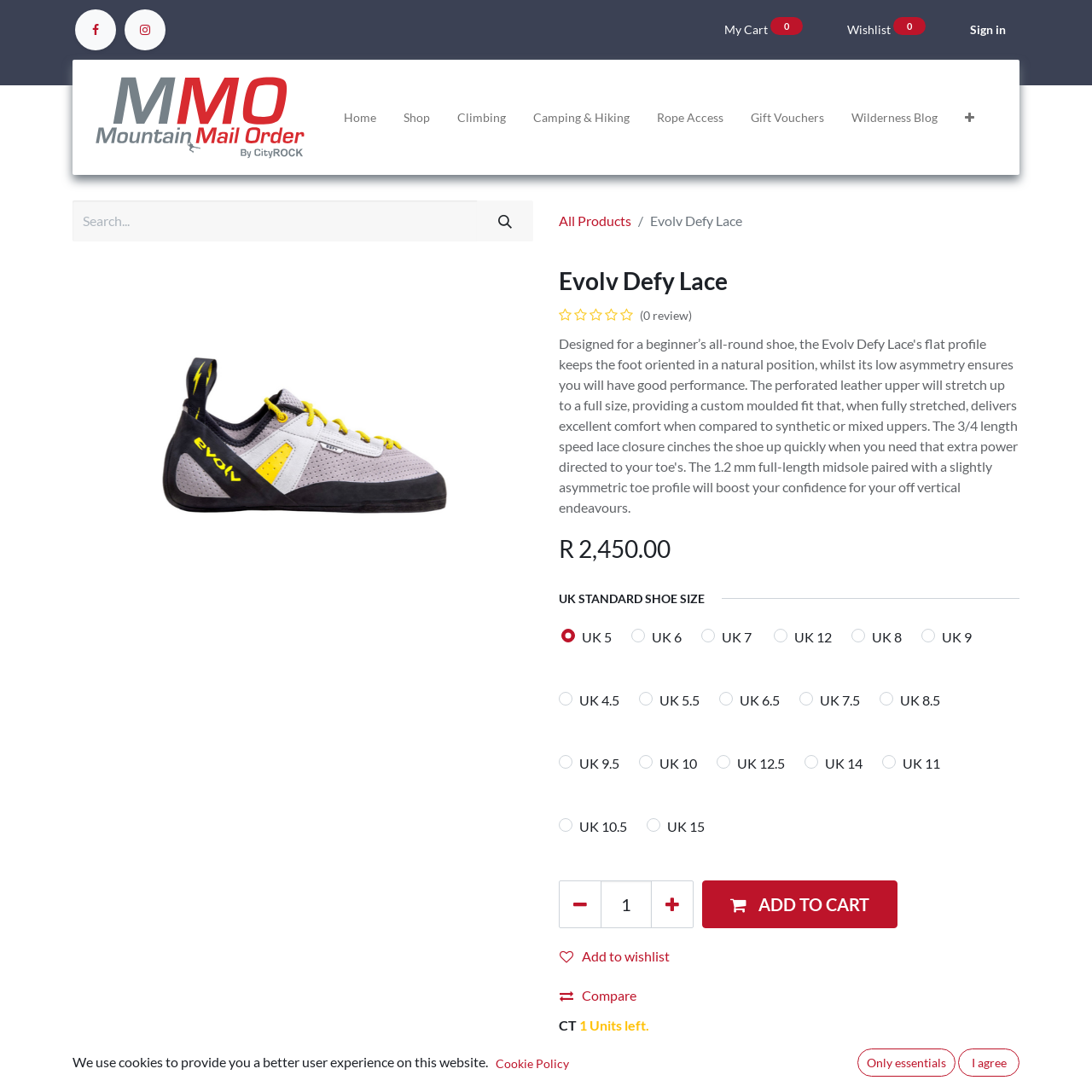What is the contact email address of Mountain Mail Order?
Look at the image and respond to the question as thoroughly as possible.

I found the answer by examining the static text element with the email address 'info@mountainmailorder.co.za' which is located in the footer section of the page, indicating that it is the contact email address of Mountain Mail Order.